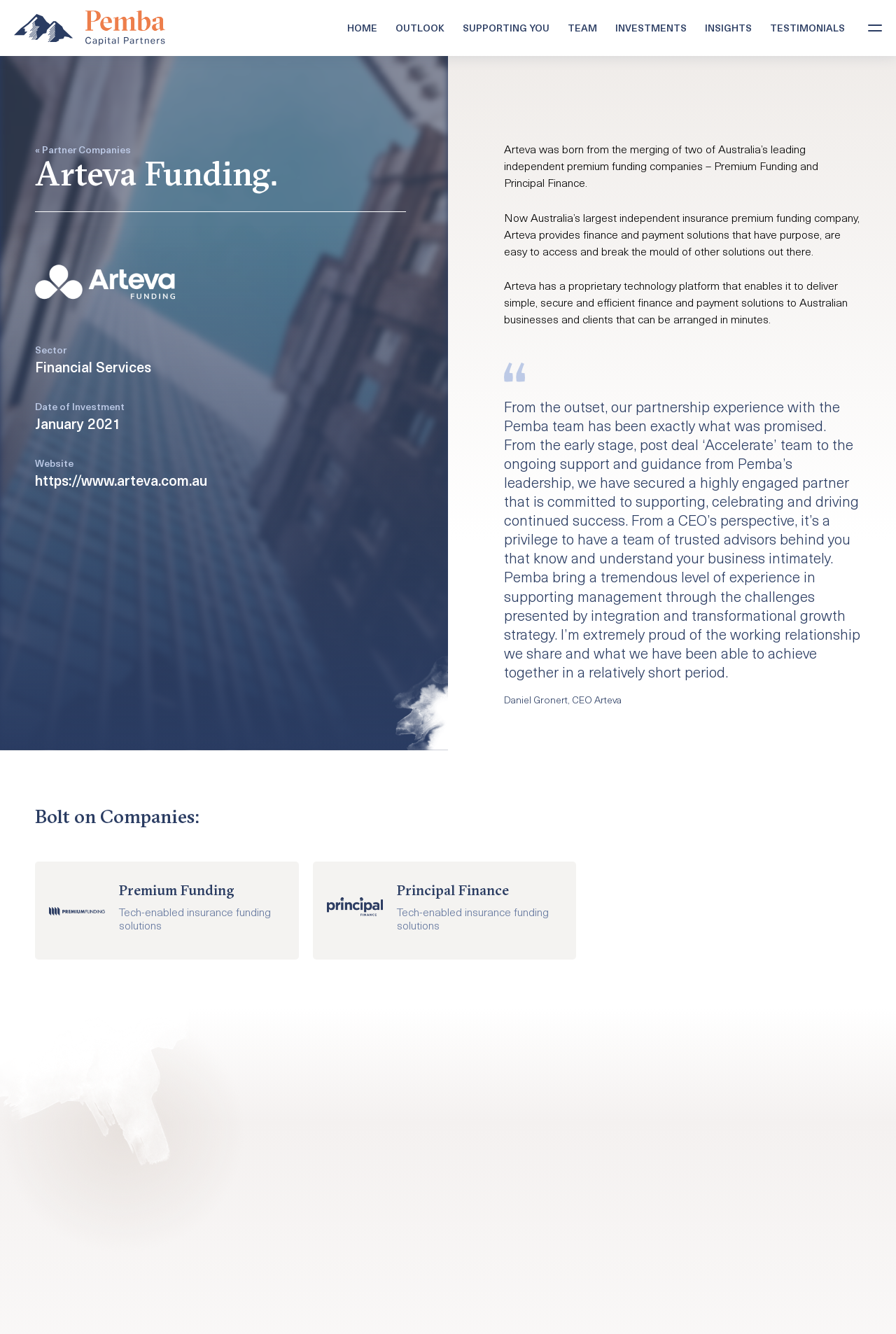What are the names of the two bolt-on companies?
Please provide a single word or phrase based on the screenshot.

Premium Funding and Principal Finance